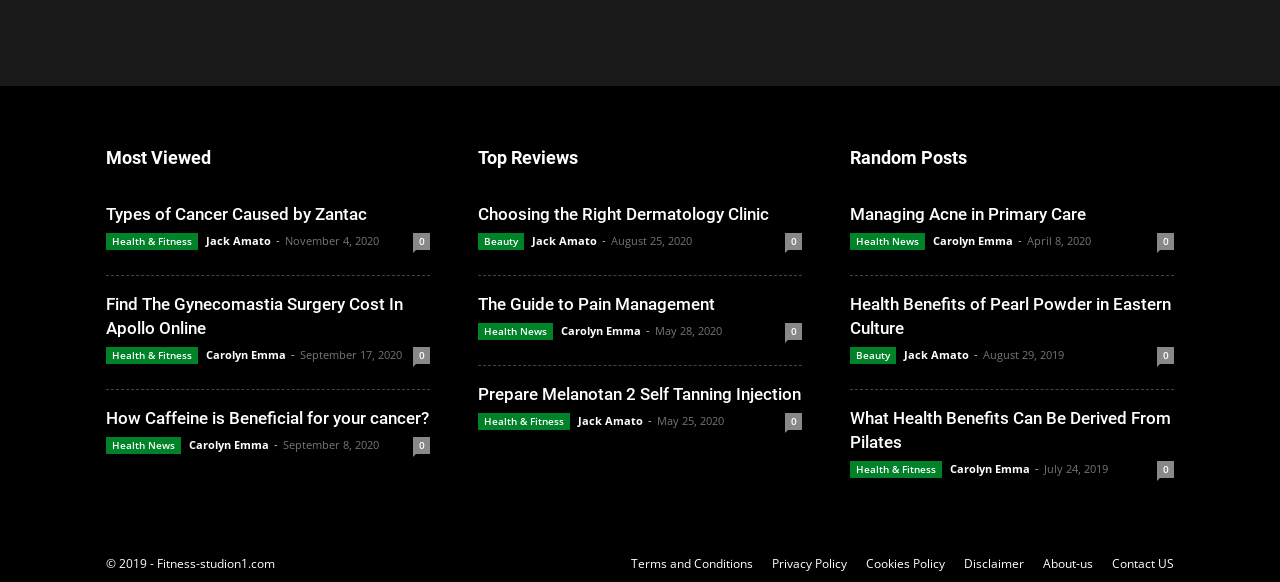Please determine the bounding box of the UI element that matches this description: Health & Fitness. The coordinates should be given as (top-left x, top-left y, bottom-right x, bottom-right y), with all values between 0 and 1.

[0.083, 0.903, 0.155, 0.932]